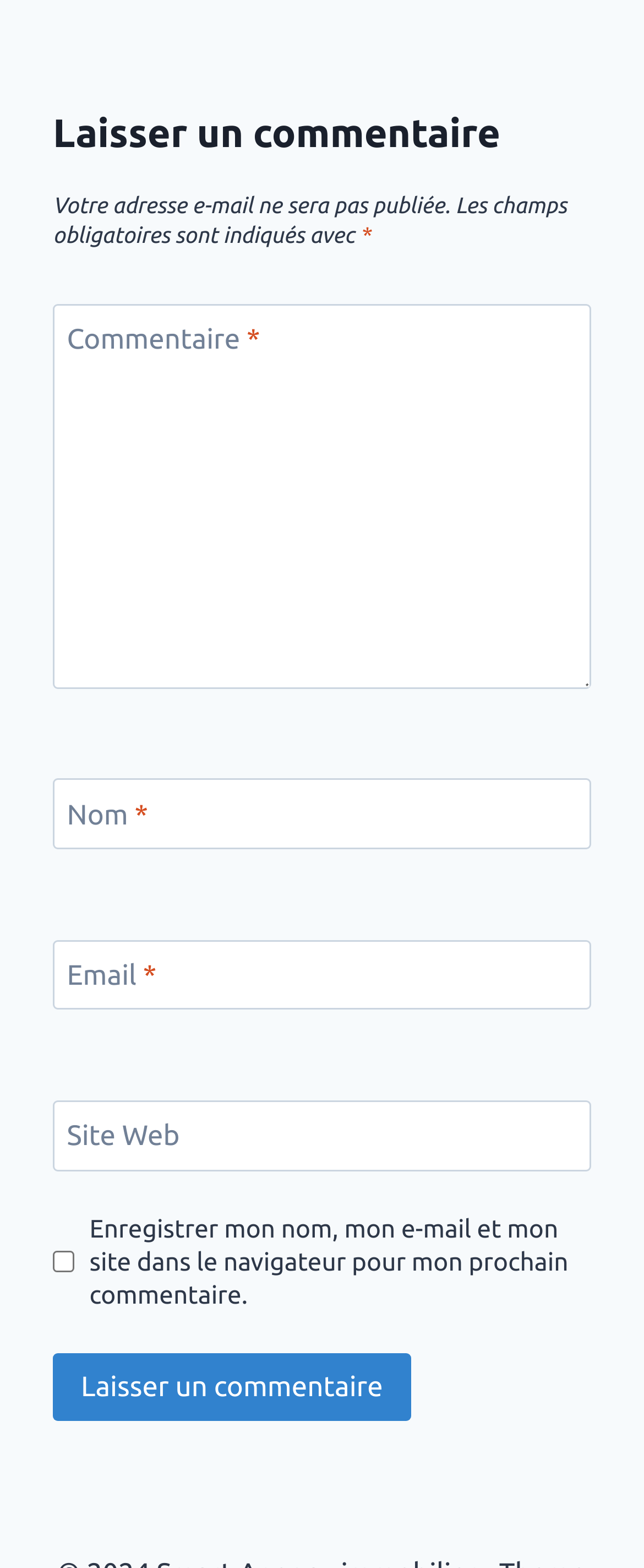Provide a brief response to the question below using one word or phrase:
How many required fields are there?

3